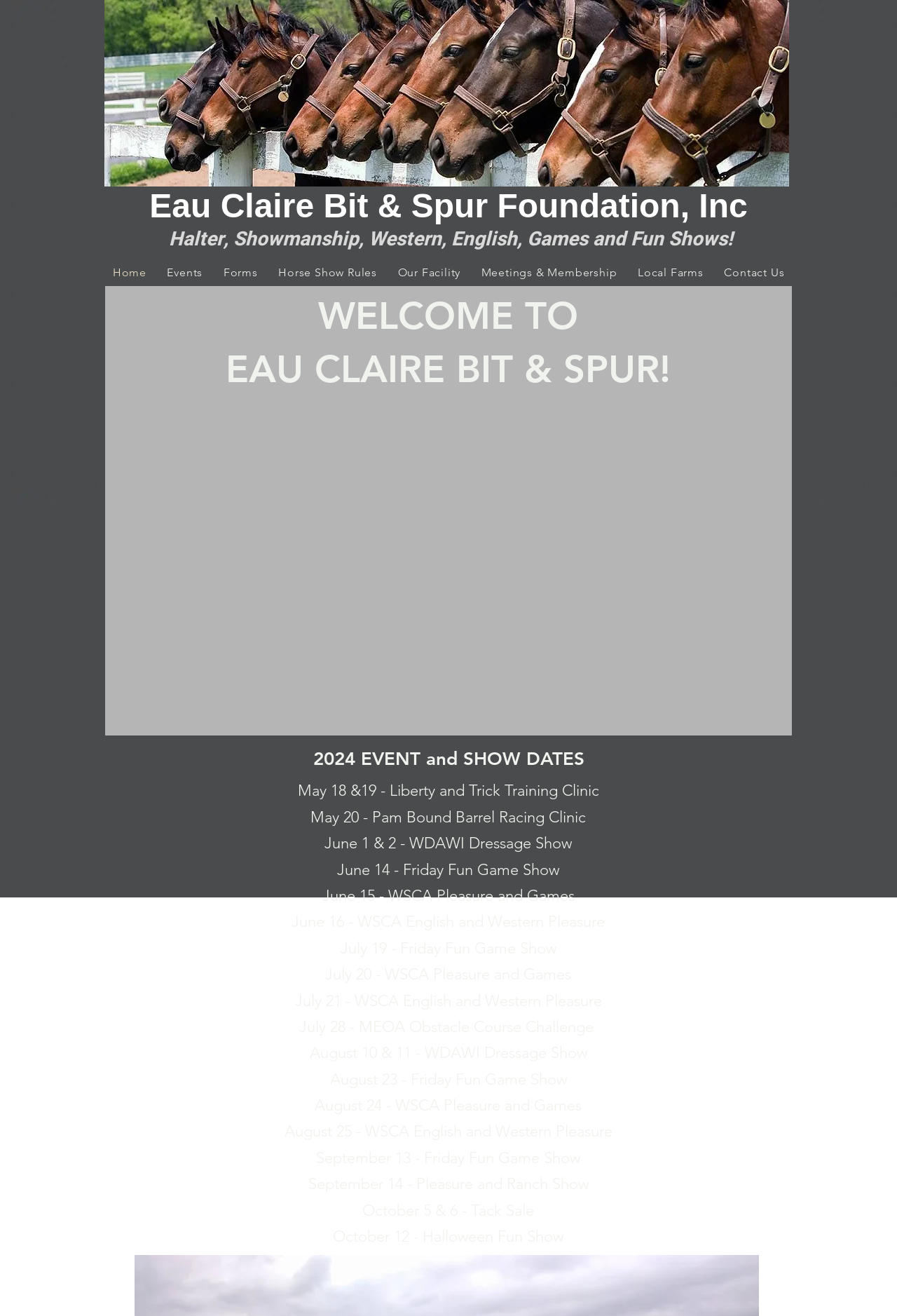Elaborate on the webpage's design and content in a detailed caption.

The webpage is about the Eau Claire Bit and Spur Foundation, Inc., a non-profit saddle club that hosts horse shows and equestrian events in Eau Claire, WI. At the top of the page, there is a heading that reads "Eau Claire Bit & Spur Foundation, Inc. Halter, Showmanship, Western, English, Games and Fun Shows!".

Below the heading, there is a navigation menu with links to different sections of the website, including "Home", "Events", "Forms", "Horse Show Rules", "Our Facility", "Meetings & Membership", "Local Farms", and "Contact Us".

Further down the page, there is a welcome message that reads "WELCOME TO EAU CLAIRE BIT & SPUR!". Below this message, there is a section that lists the 2024 event and show dates. This section contains multiple static text elements, each listing a specific event or show, including clinics, dressage shows, game shows, and pleasure shows. These events are listed in chronological order, starting from May 18 and going up to October 12.

The events are listed in a vertical column, with each event taking up a small section of the page. The text is arranged in a clear and organized manner, making it easy to read and understand. Overall, the webpage appears to be a hub for information about the Eau Claire Bit and Spur Foundation's events and activities.